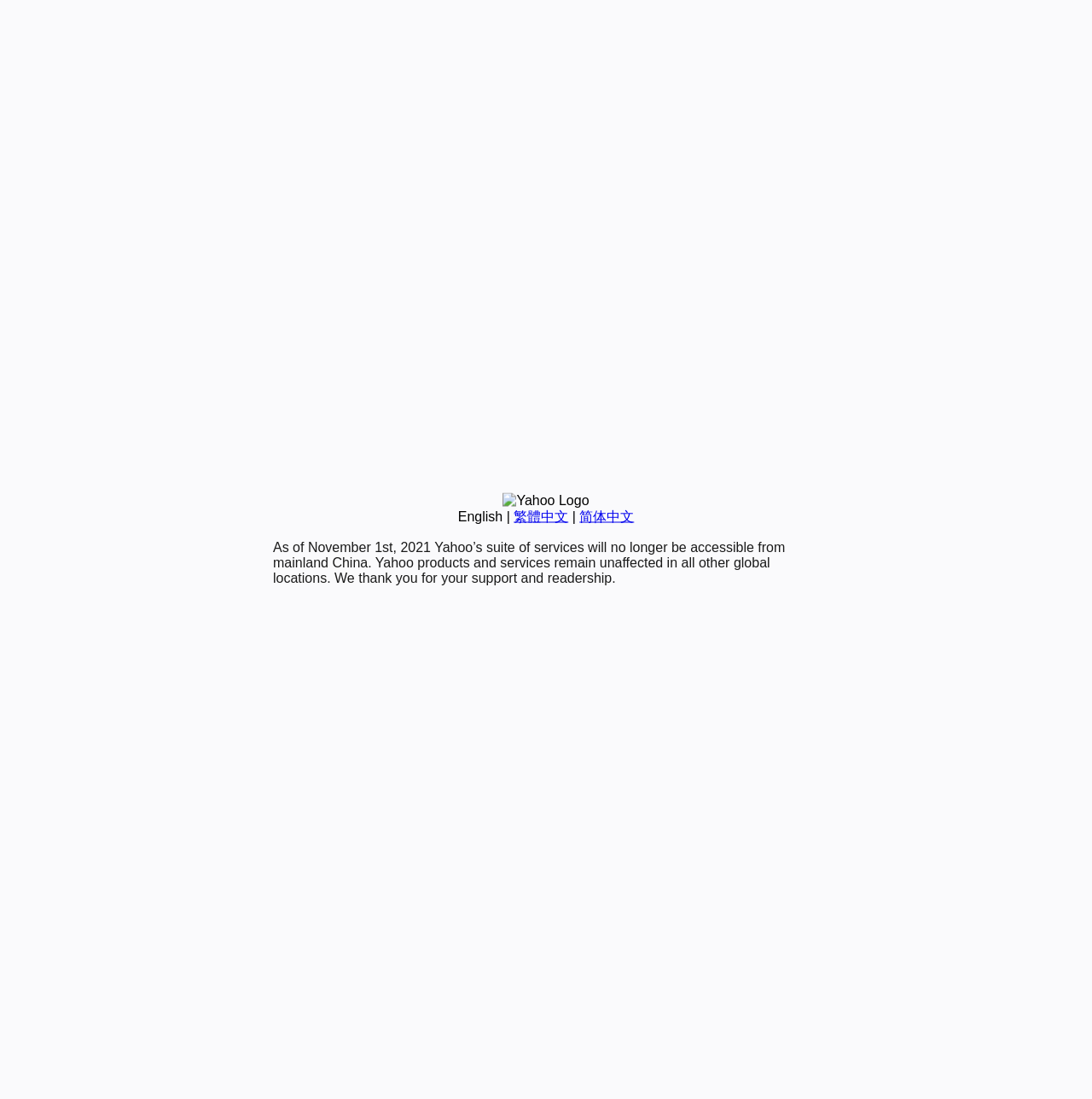Locate the bounding box for the described UI element: "繁體中文". Ensure the coordinates are four float numbers between 0 and 1, formatted as [left, top, right, bottom].

[0.47, 0.463, 0.52, 0.476]